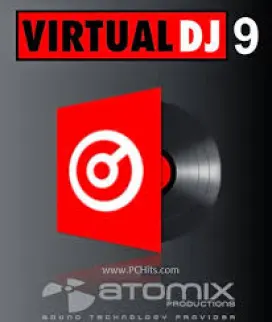Carefully observe the image and respond to the question with a detailed answer:
What is the name of the company that produces Virtual DJ 9?

The text below the logo indicates the producing company, Atomix Productions, which is known for developing innovative DJing software.